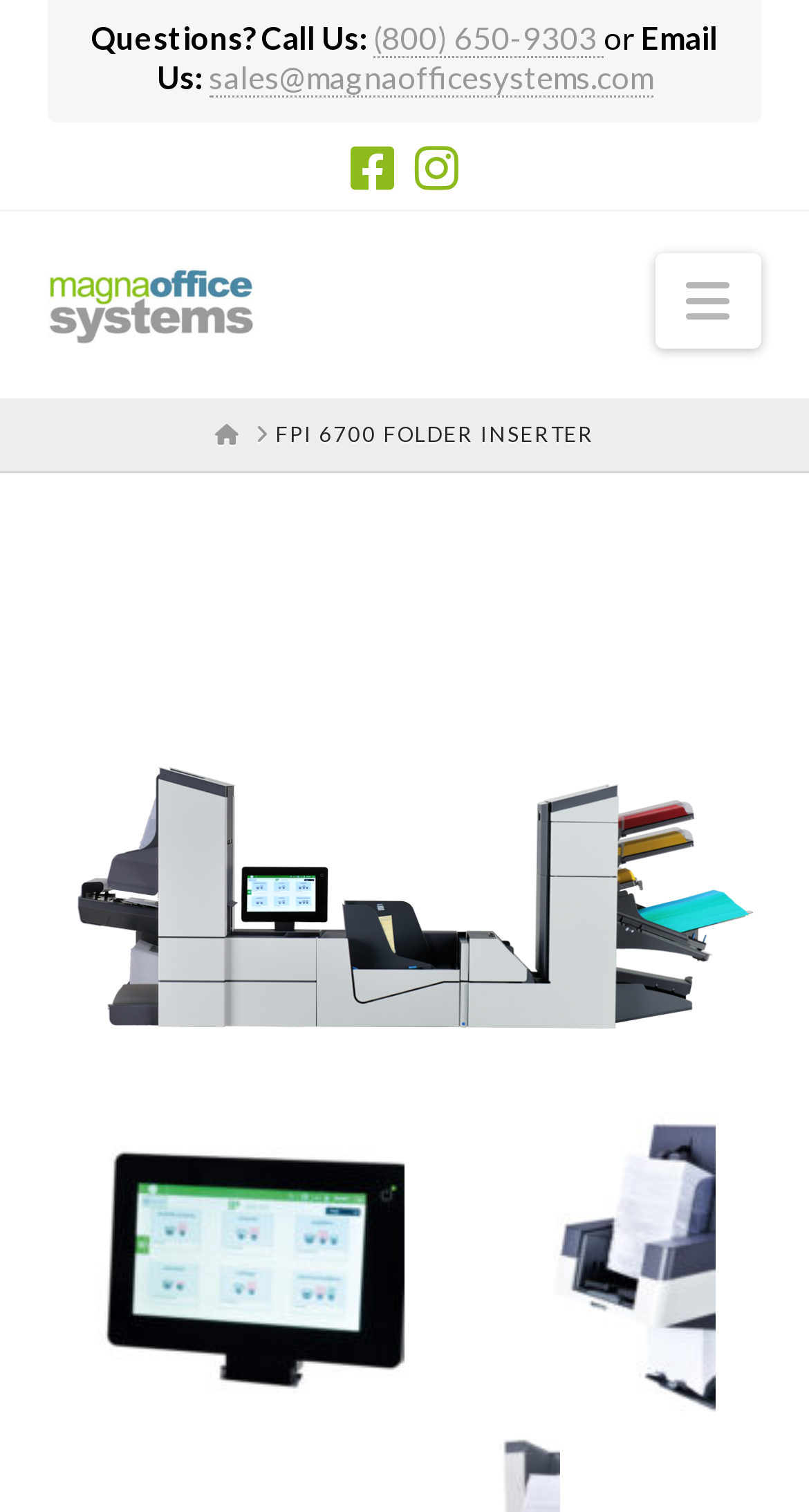Determine the bounding box coordinates of the element's region needed to click to follow the instruction: "Navigate to HOME page". Provide these coordinates as four float numbers between 0 and 1, formatted as [left, top, right, bottom].

[0.265, 0.278, 0.296, 0.297]